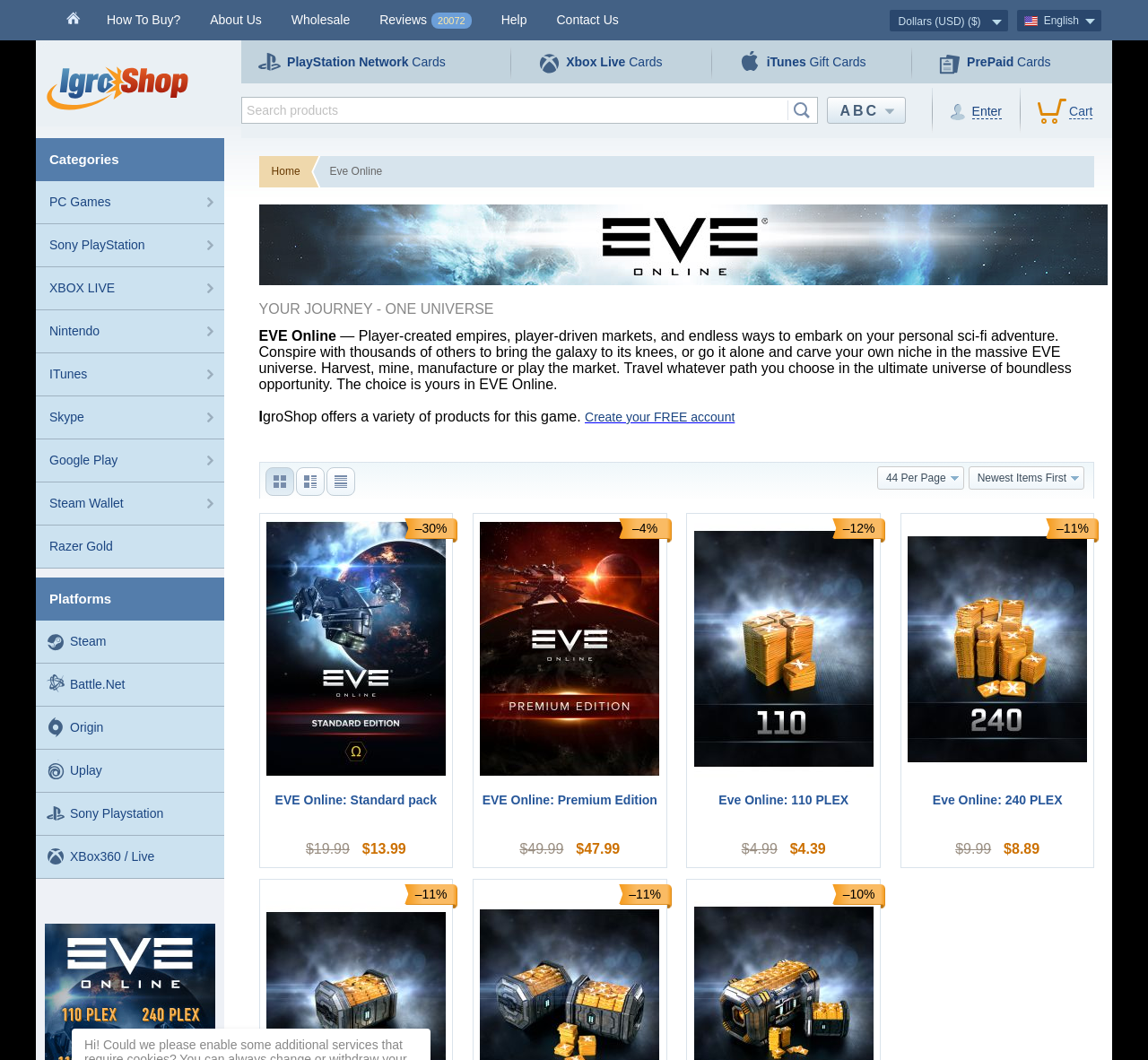Please give a short response to the question using one word or a phrase:
What is the name of the game?

Eve Online